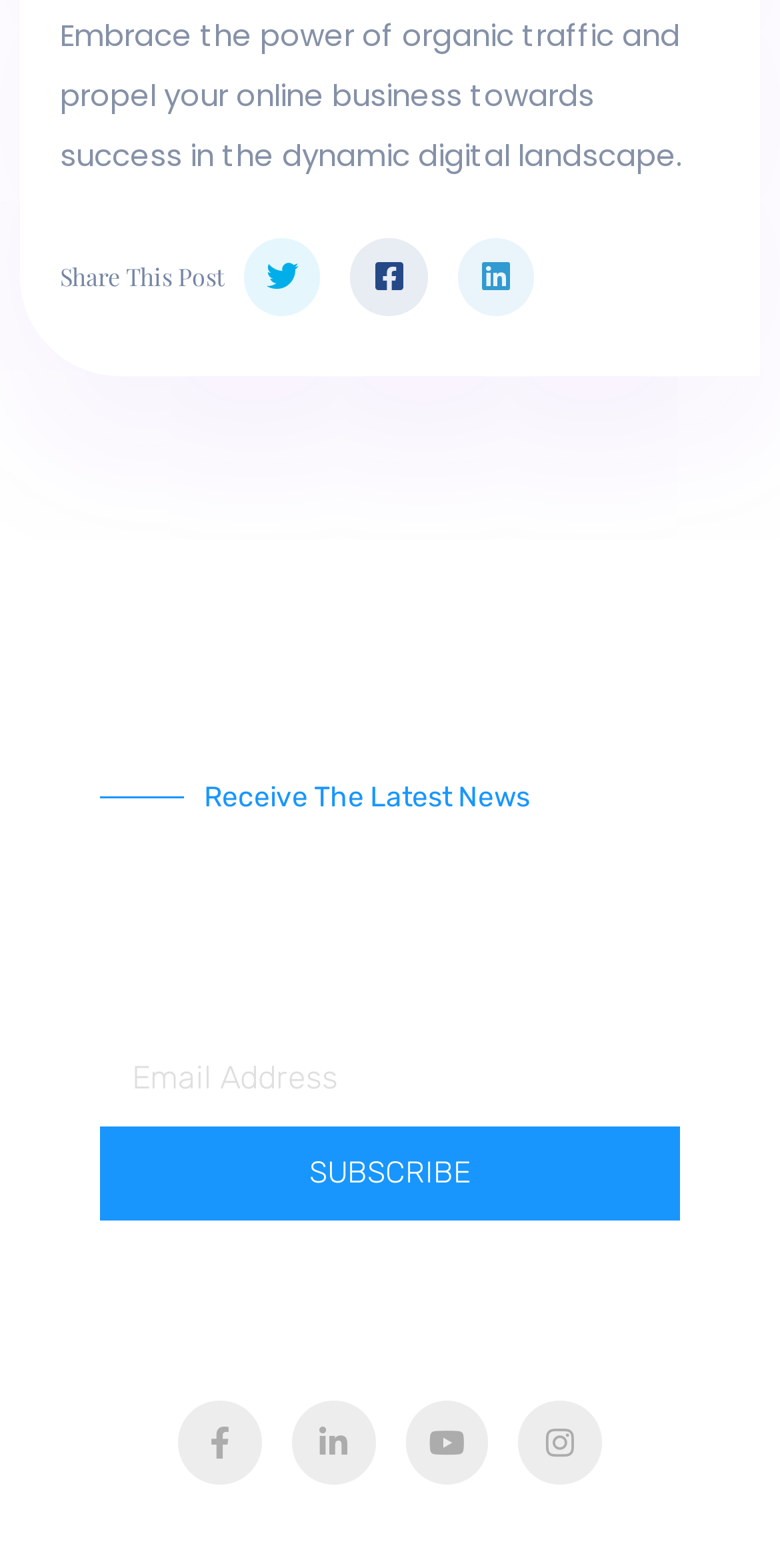Please identify the coordinates of the bounding box that should be clicked to fulfill this instruction: "Enter email address".

[0.128, 0.658, 0.872, 0.718]